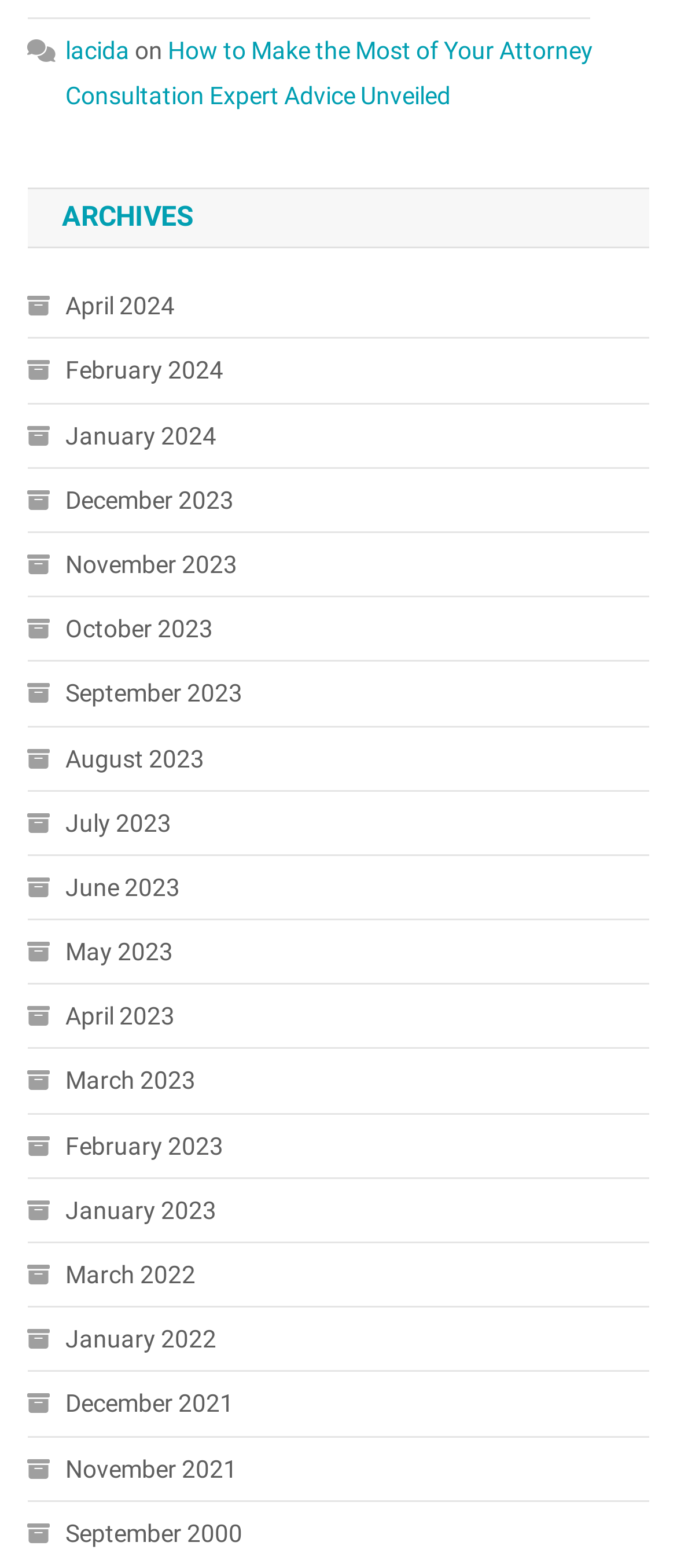What is the most recent month listed?
Respond to the question with a well-detailed and thorough answer.

By examining the list of links, I can see that the most recent month listed is April 2024, which is at the top of the list.